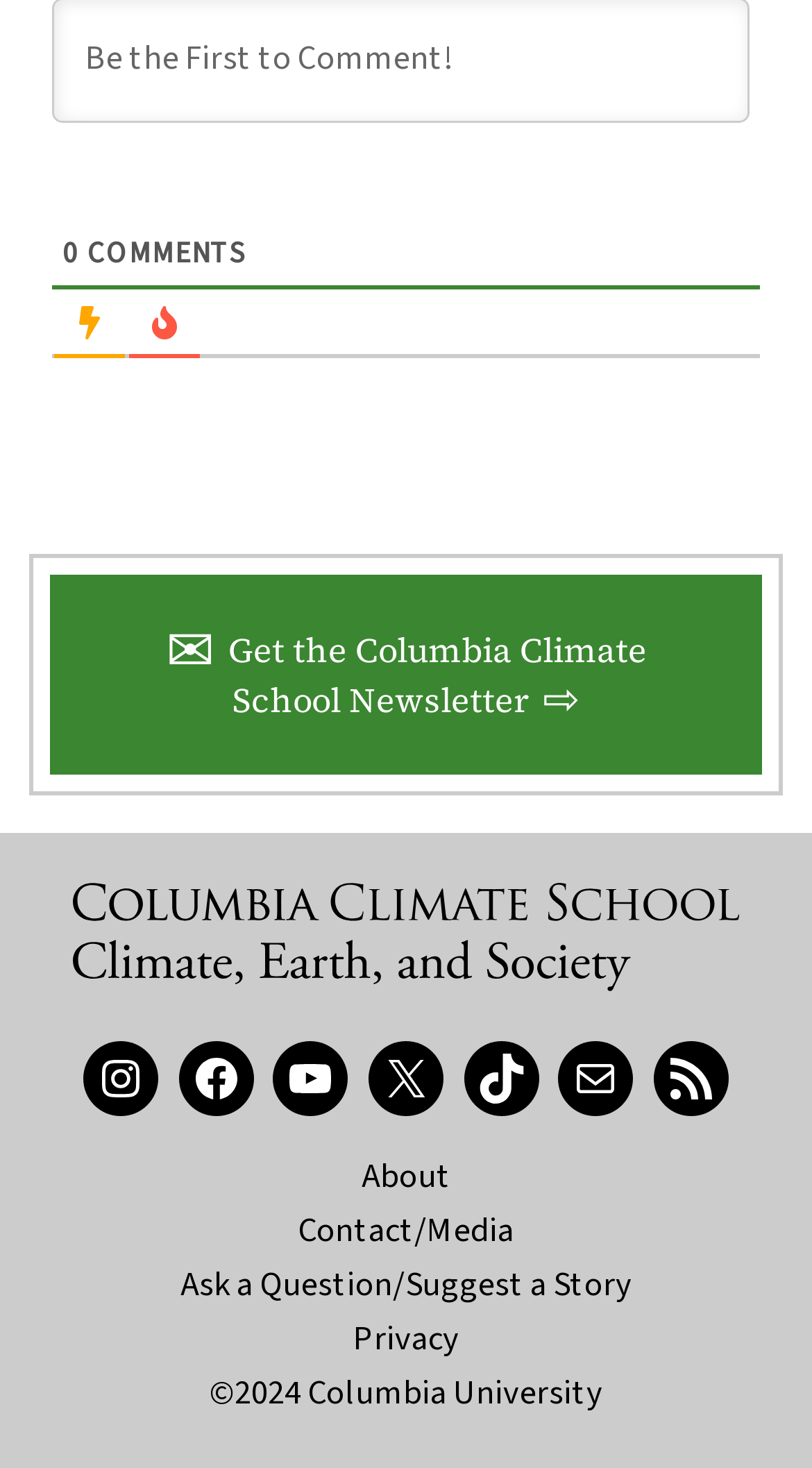Could you determine the bounding box coordinates of the clickable element to complete the instruction: "Ask a Question or Suggest a Story"? Provide the coordinates as four float numbers between 0 and 1, i.e., [left, top, right, bottom].

[0.222, 0.858, 0.778, 0.891]